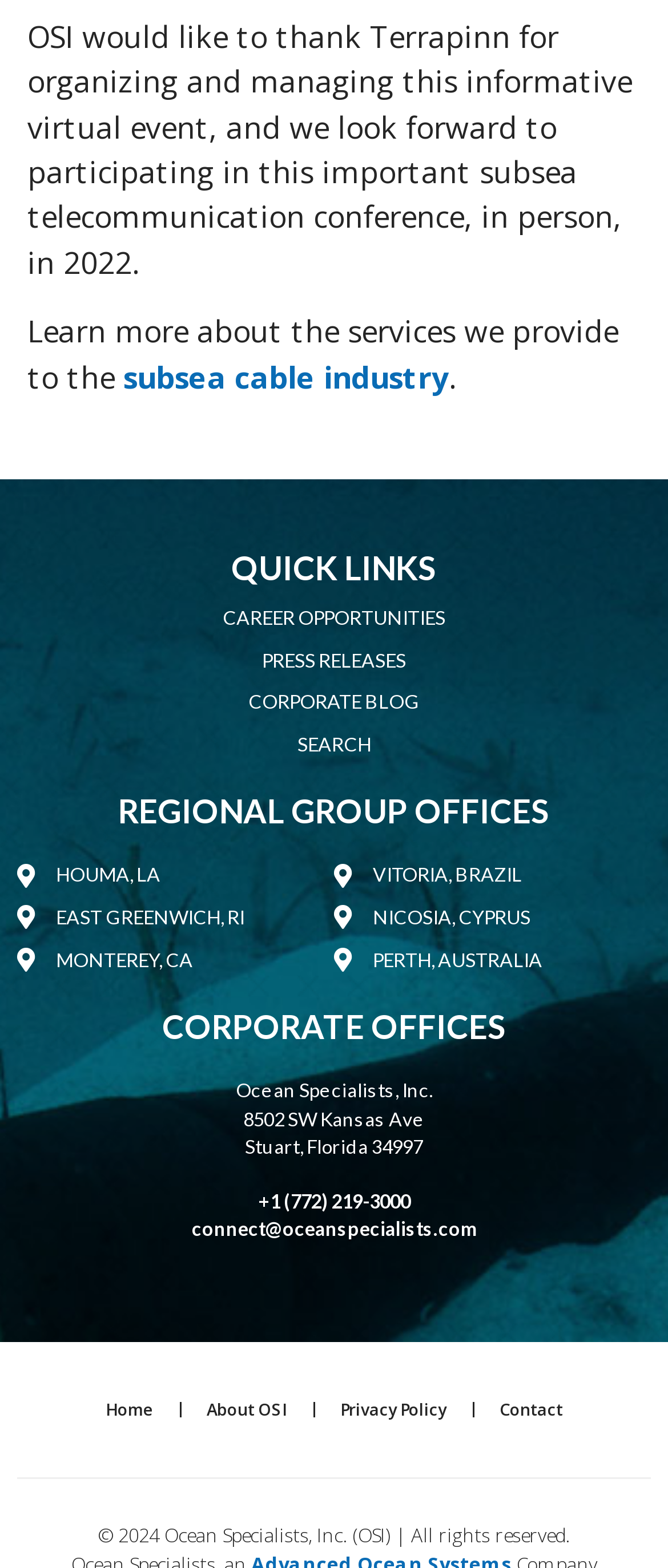Bounding box coordinates should be provided in the format (top-left x, top-left y, bottom-right x, bottom-right y) with all values between 0 and 1. Identify the bounding box for this UI element: About OSI

[0.271, 0.894, 0.471, 0.904]